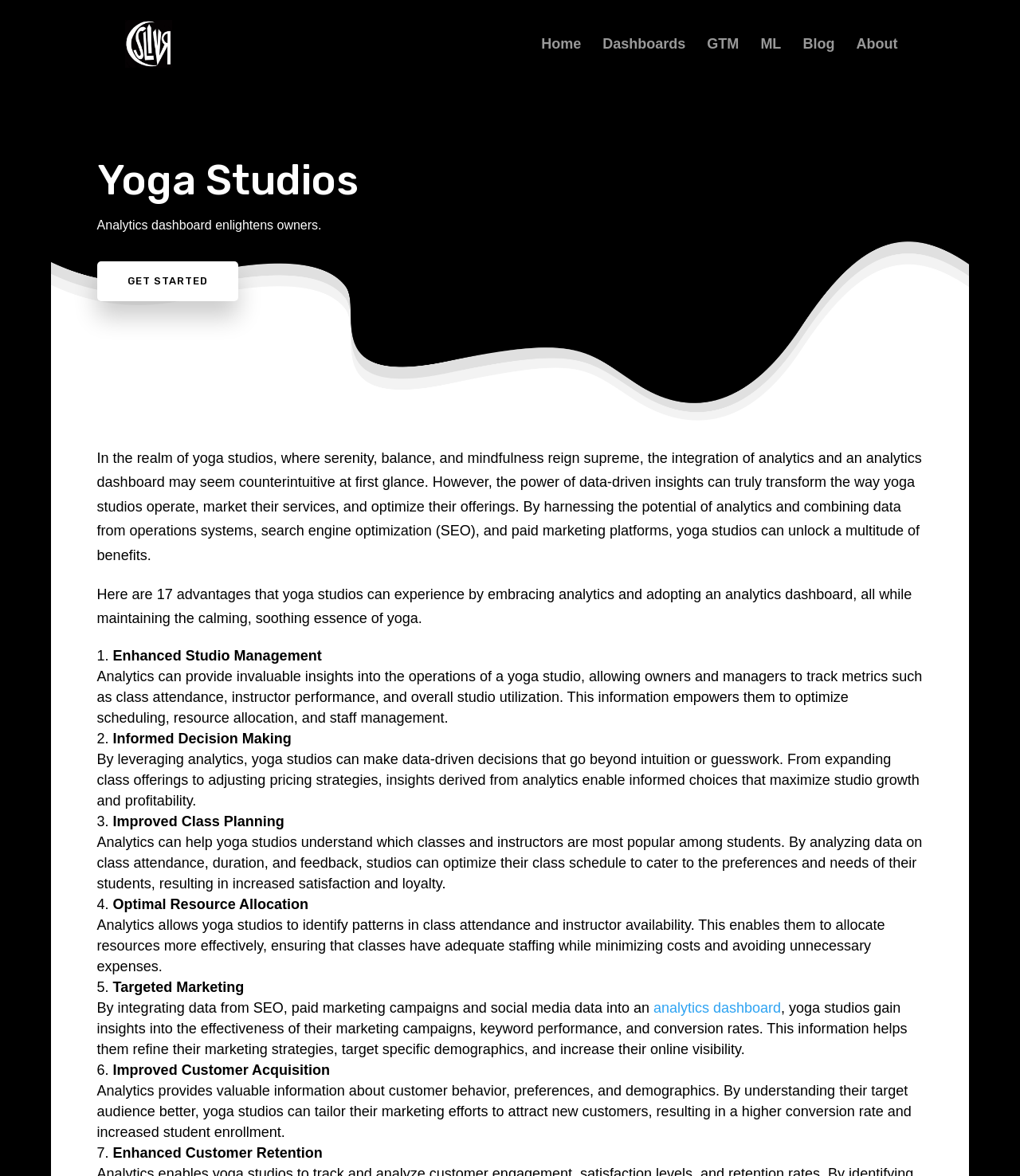How many advantages of analytics are mentioned for yoga studios?
Refer to the image and give a detailed answer to the question.

The webpage mentions that there are 17 advantages of analytics for yoga studios. This is stated in the text 'Here are 17 advantages that yoga studios can experience by embracing analytics and adopting an analytics dashboard, all while maintaining the calming, soothing essence of yoga.'